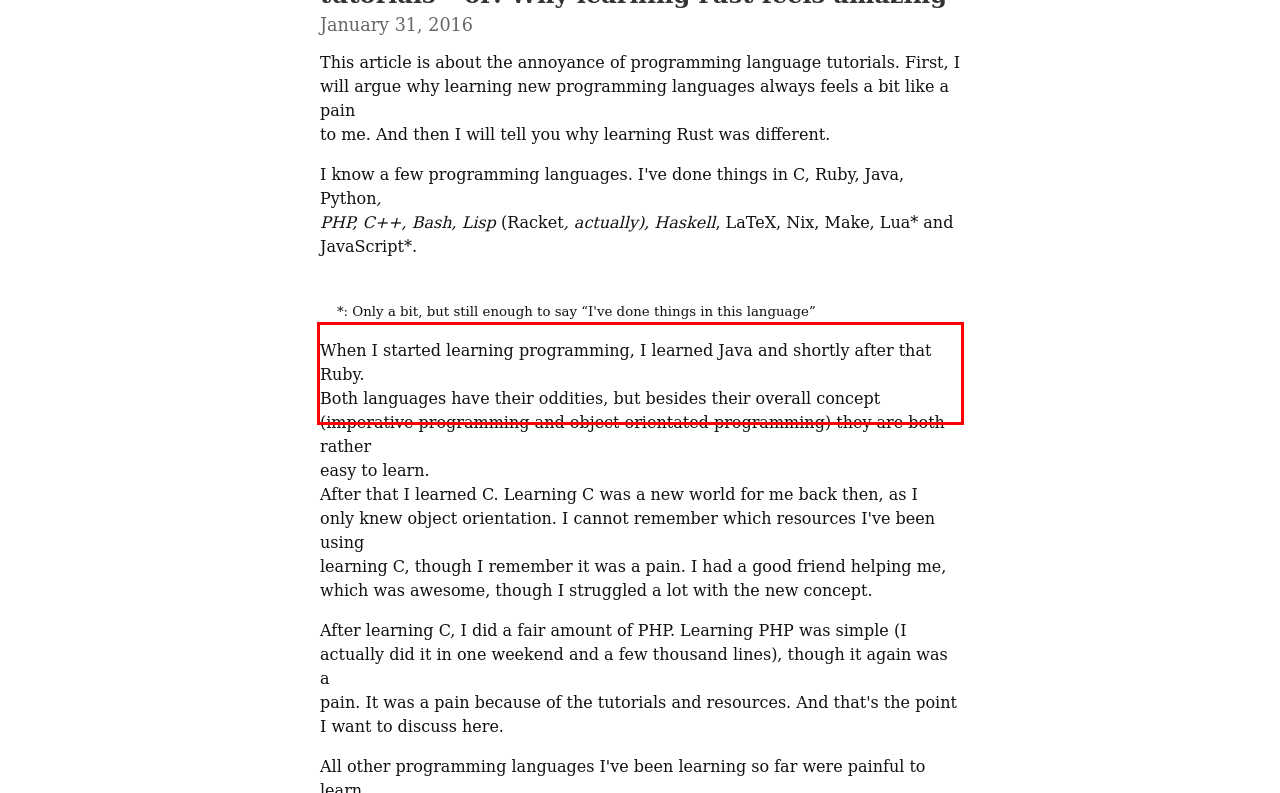Given a screenshot of a webpage containing a red bounding box, perform OCR on the text within this red bounding box and provide the text content.

I know a few programming languages. I've done things in C, Ruby, Java, Python, PHP, C++, Bash, Lisp (Racket, actually), Haskell, LaTeX, Nix, Make, Lua* and JavaScript*.